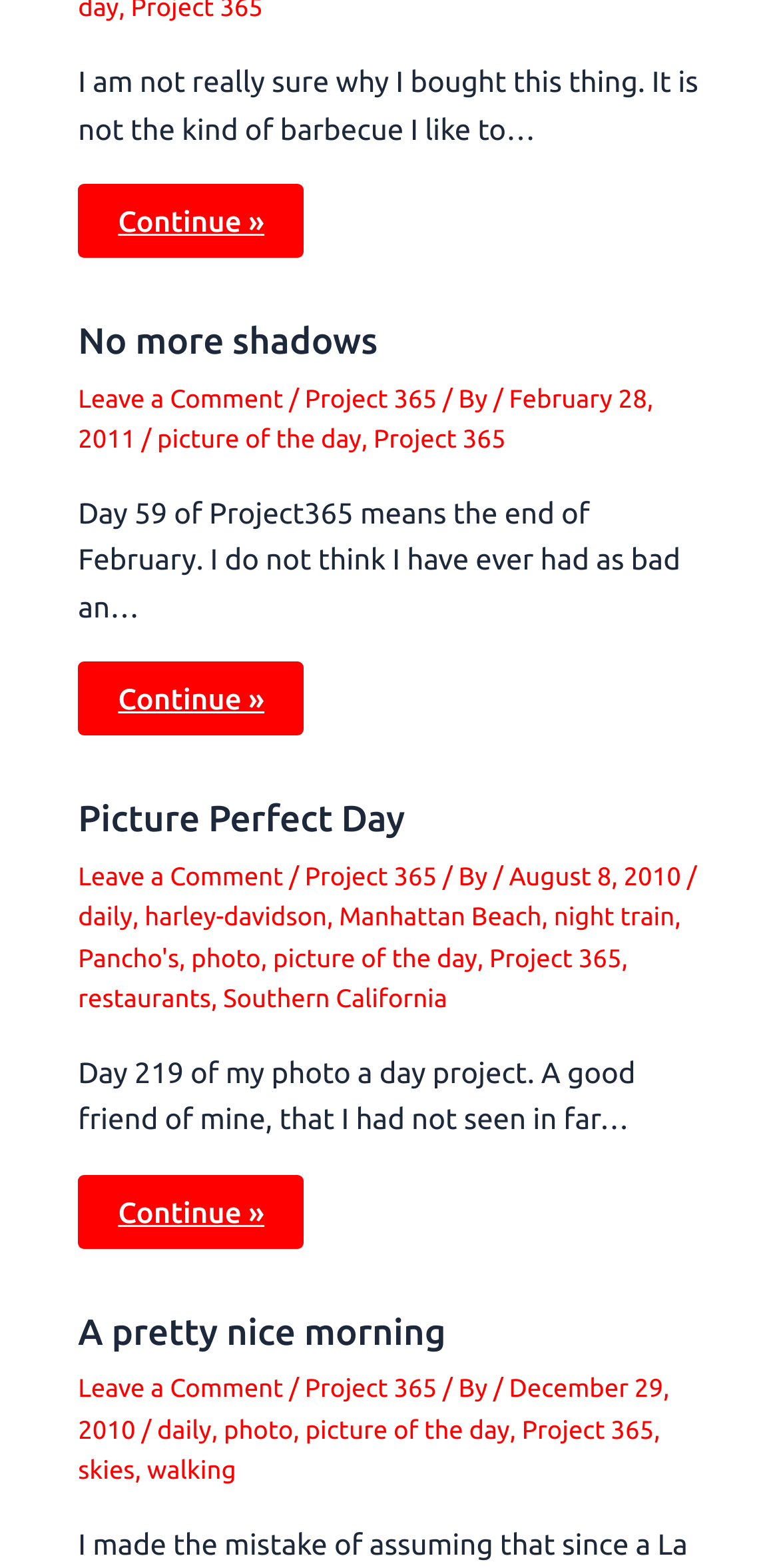Answer this question using a single word or a brief phrase:
What is the date of the third article?

December 29, 2010